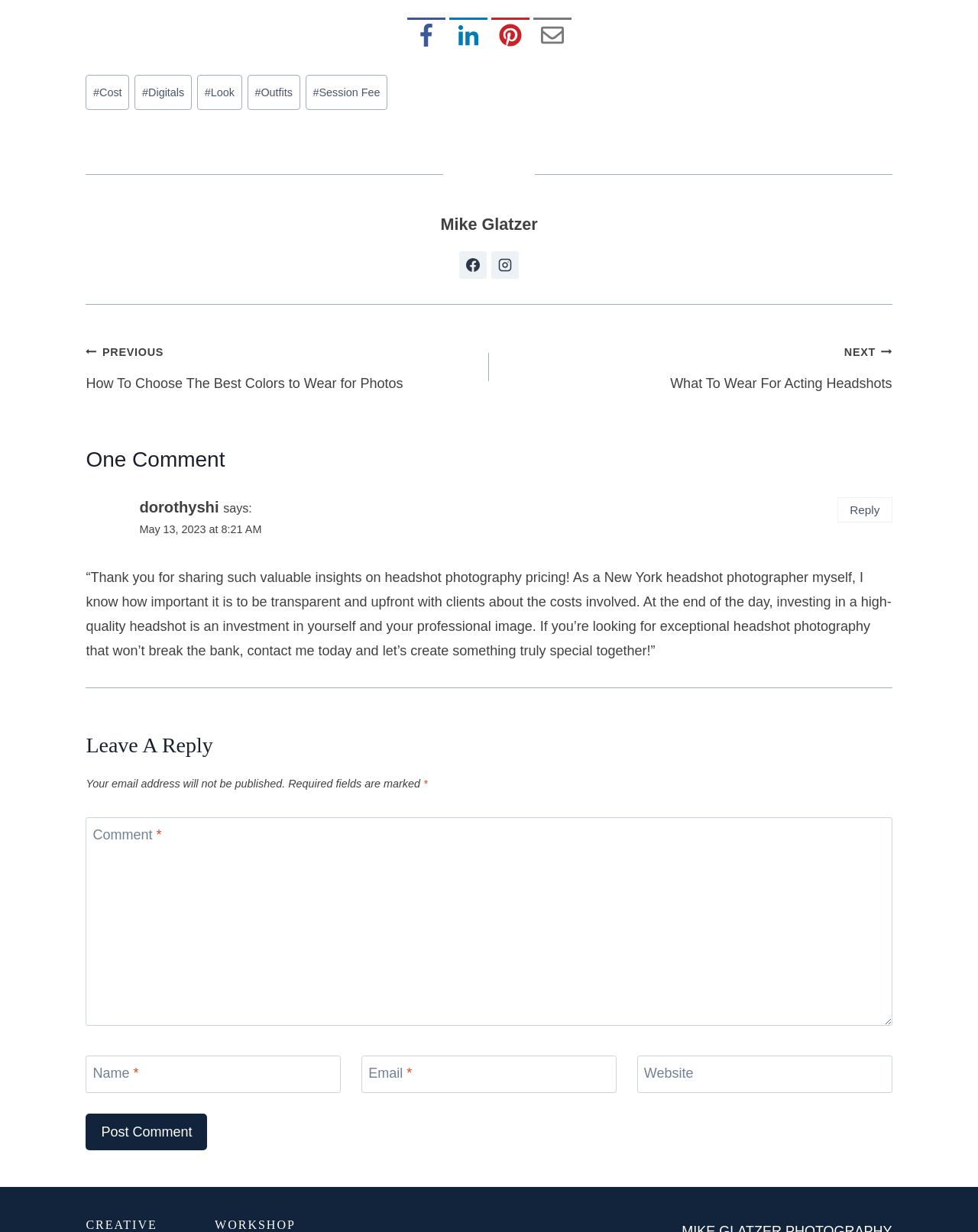What is the name of the photographer mentioned on the webpage?
Utilize the information in the image to give a detailed answer to the question.

The name 'Mike Glatzer' is mentioned as a link on the webpage, indicating that it is the name of the photographer.